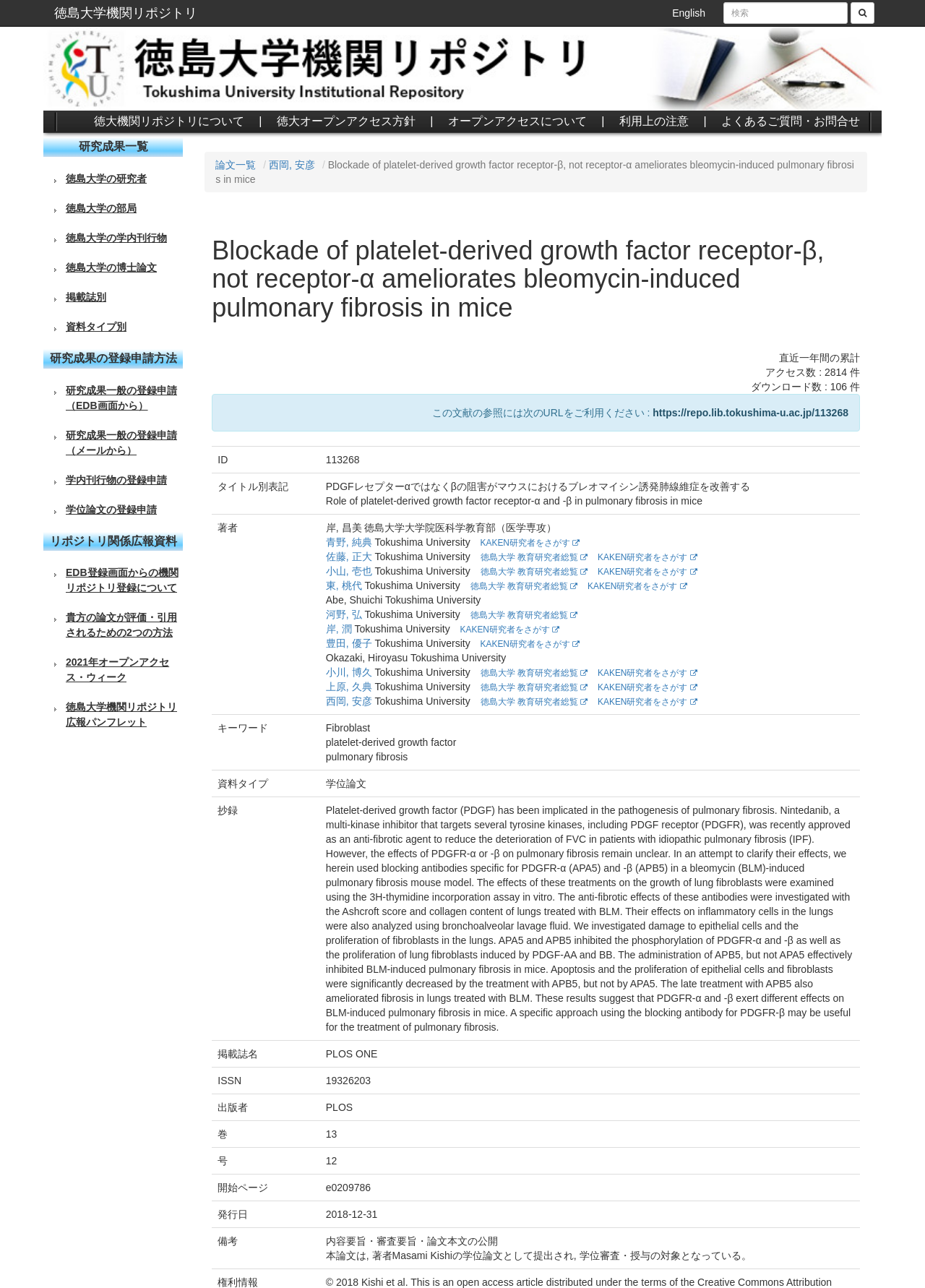Could you highlight the region that needs to be clicked to execute the instruction: "view research outcome list"?

[0.233, 0.123, 0.277, 0.132]